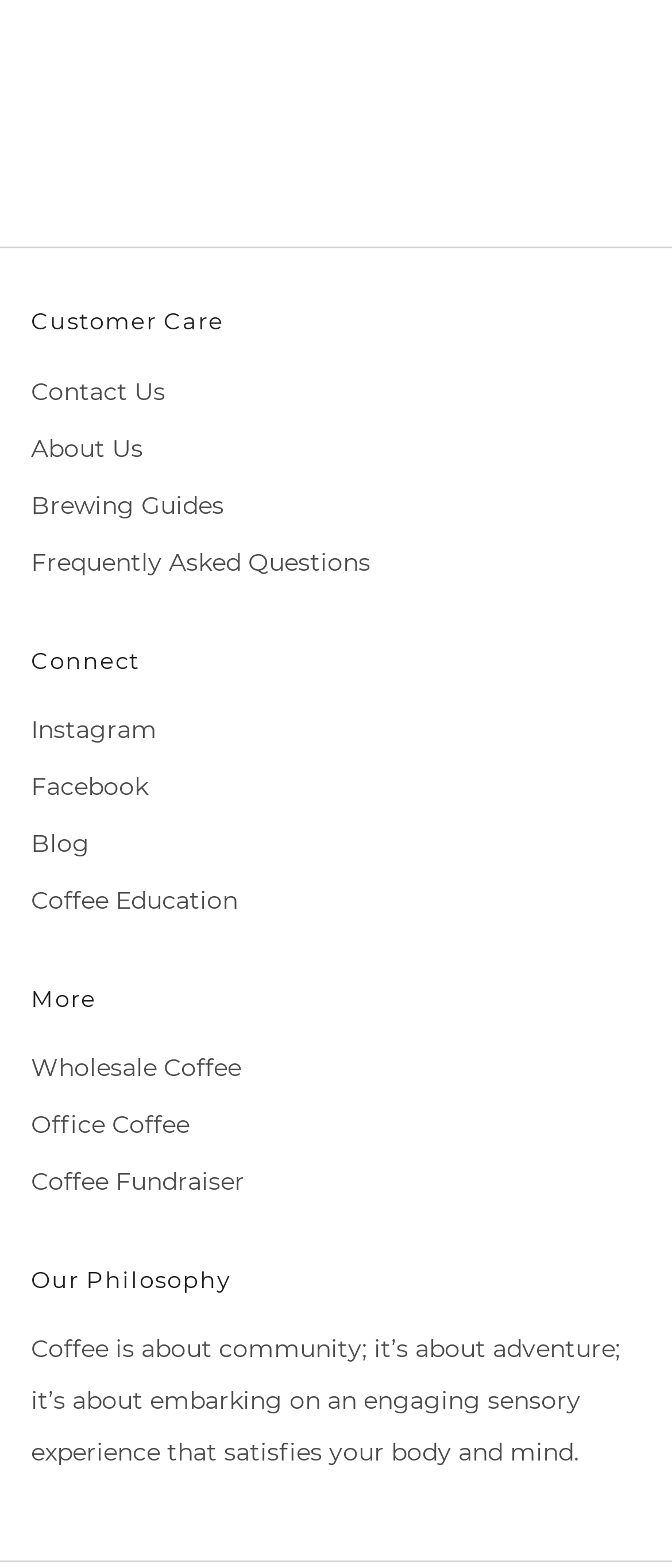Please find the bounding box coordinates of the clickable region needed to complete the following instruction: "Learn about brewing guides". The bounding box coordinates must consist of four float numbers between 0 and 1, i.e., [left, top, right, bottom].

[0.046, 0.312, 0.333, 0.332]